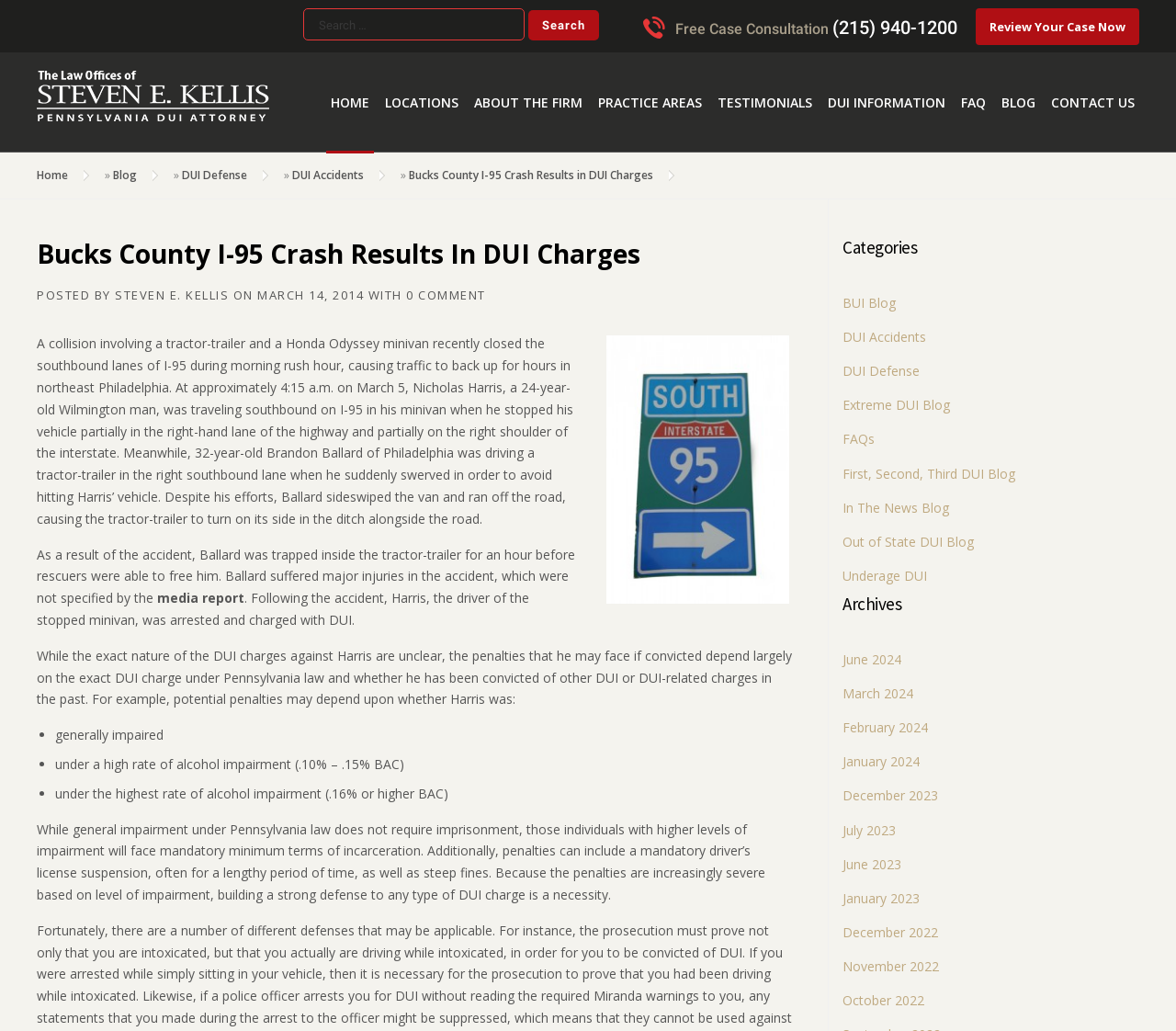What is the location of the accident described in the blog post?
Please respond to the question thoroughly and include all relevant details.

The text states that 'A collision involving a tractor-trailer and a Honda Odyssey minivan recently closed the southbound lanes of I-95 during morning rush hour, causing traffic to back up for hours in northeast Philadelphia.' Therefore, the location of the accident is I-95 in northeast Philadelphia.